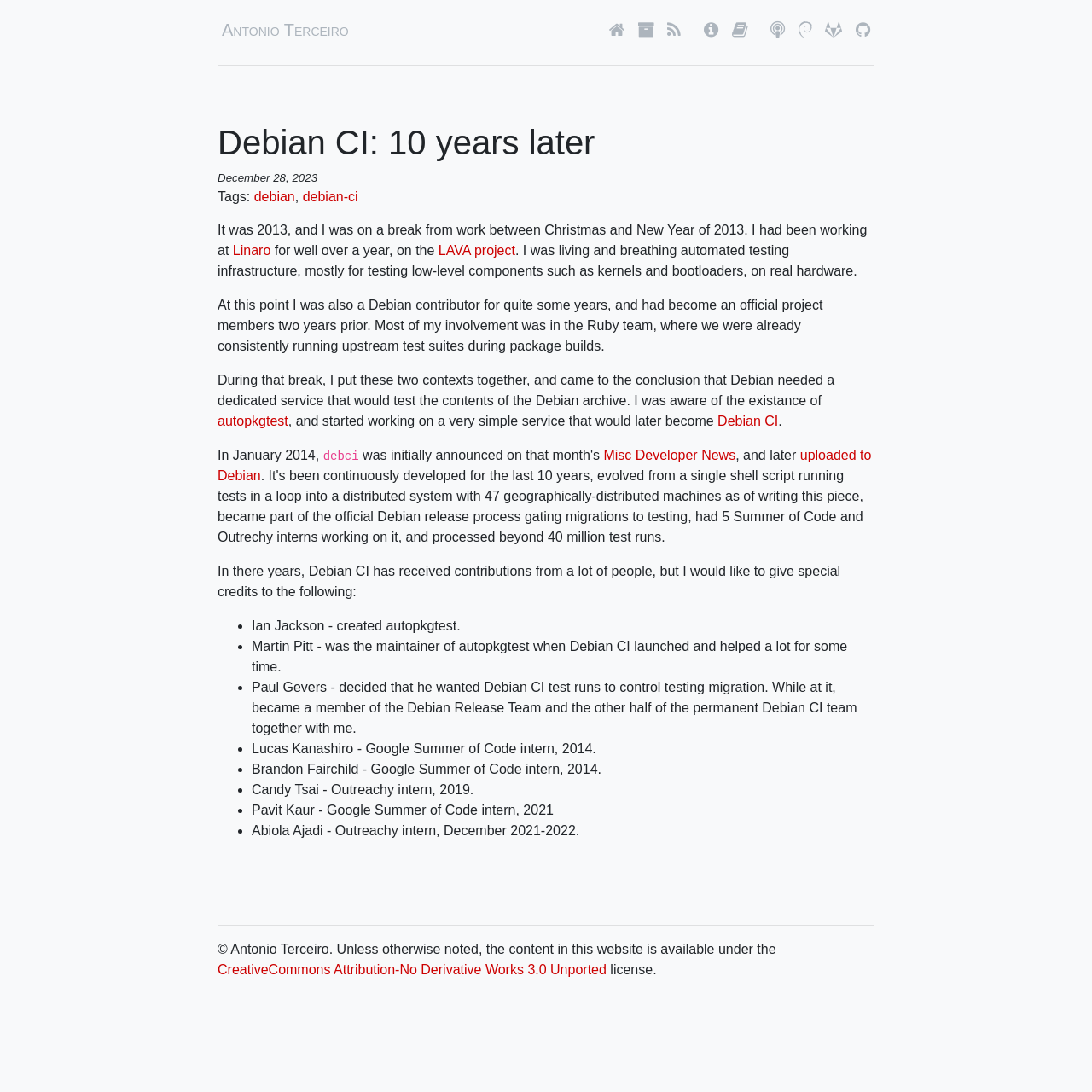Could you find the bounding box coordinates of the clickable area to complete this instruction: "Check the CreativeCommons Attribution-No Derivative Works 3.0 Unported license"?

[0.199, 0.881, 0.555, 0.895]